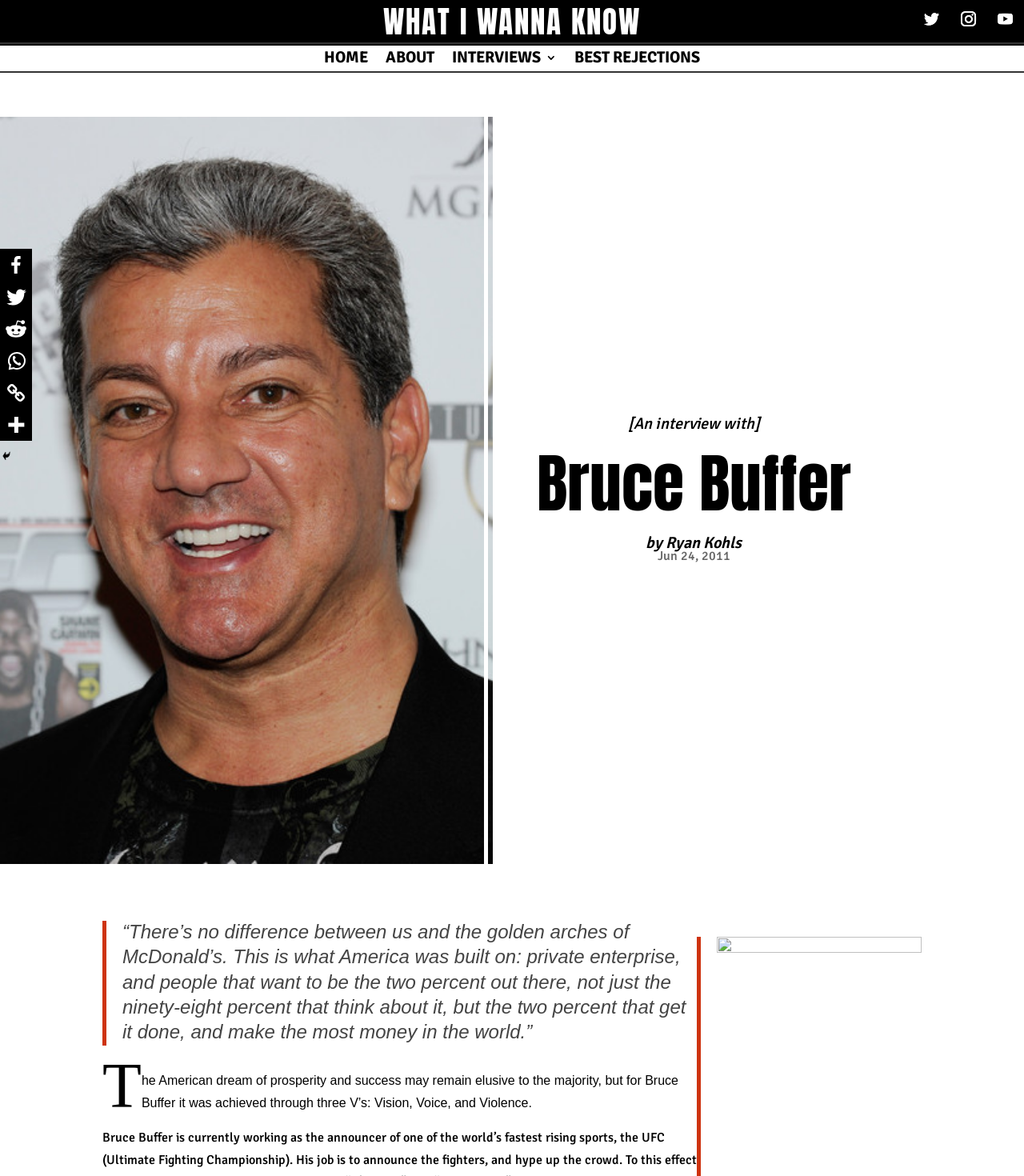Please identify the bounding box coordinates of the clickable area that will fulfill the following instruction: "Share on Facebook". The coordinates should be in the format of four float numbers between 0 and 1, i.e., [left, top, right, bottom].

[0.0, 0.212, 0.031, 0.239]